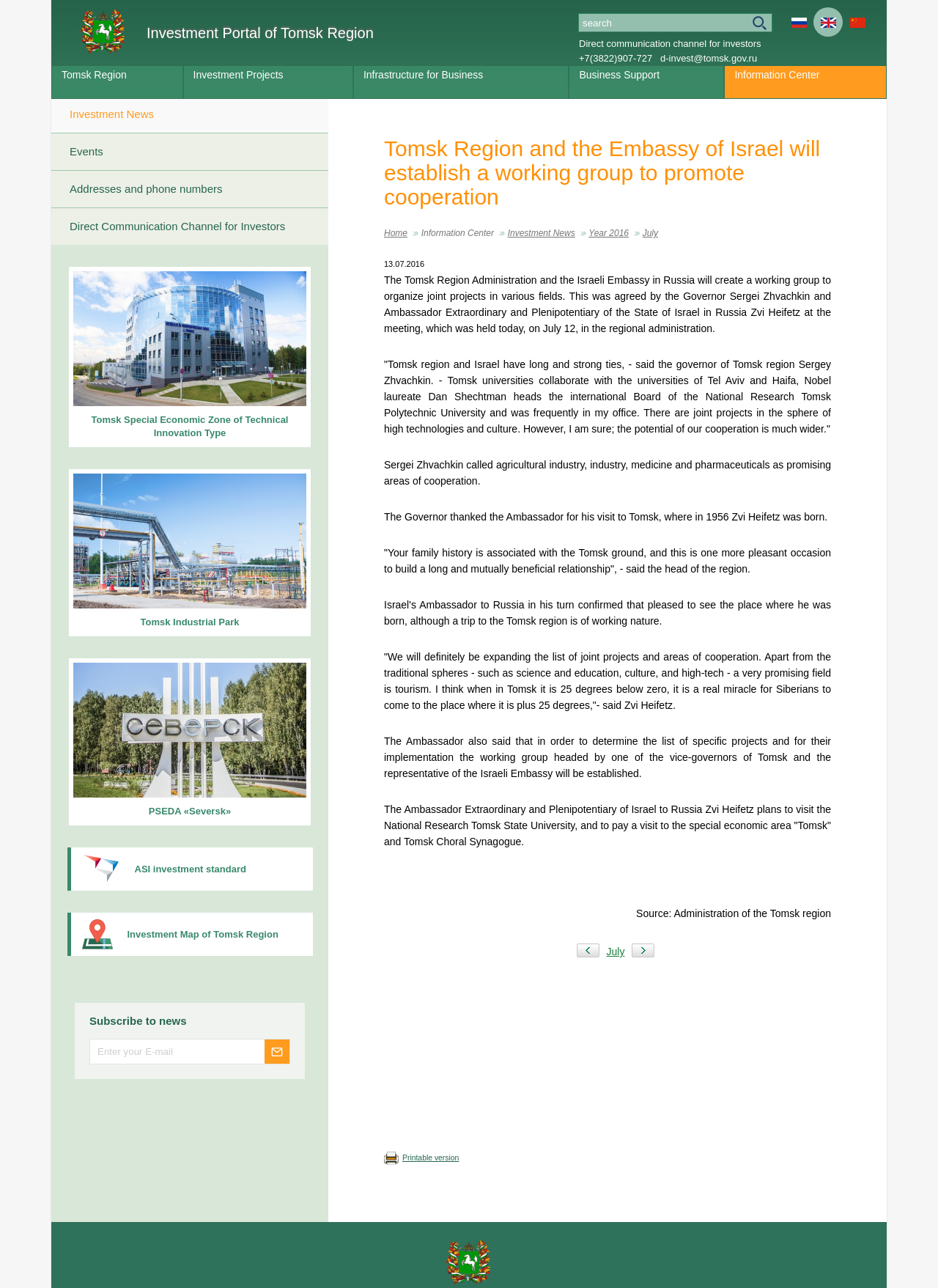Detail the various sections and features of the webpage.

The webpage is the Investment Portal of the Tomsk Region, which appears to be a government website promoting investment opportunities in the region. At the top of the page, there is a logo and a link to the portal's homepage. Below this, there is a search bar and a button to the right of it. 

To the left of the search bar, there are several links, including "Direct communication channel for investors" and contact information, such as a phone number and email address. There are also links to switch the language of the website to Russian, Chinese, and other languages.

Below these links, there is a horizontal menu with several items, including "Tomsk Region", "Investment Projects", "Infrastructure for Business", "Business Support", and "Information Center". 

The main content of the webpage is an article about the Tomsk Region and the Embassy of Israel establishing a working group to promote cooperation. The article is divided into several paragraphs and includes quotes from the Governor of Tomsk Region, Sergei Zhvachkin, and the Ambassador of Israel to Russia, Zvi Heifetz. 

To the right of the article, there are several links to other news articles, including "Investment News", "Events", and "Addresses and phone numbers". There are also links to specific investment projects, such as the Tomsk Special Economic Zone of Technical Innovation Type, Tomsk Industrial Park, and PSEDA «Seversk». 

At the bottom of the page, there is a section to subscribe to news and a link to a printable version of the webpage. There is also a logo of the Investment Portal of the Tomsk Region and a link to the portal's homepage.